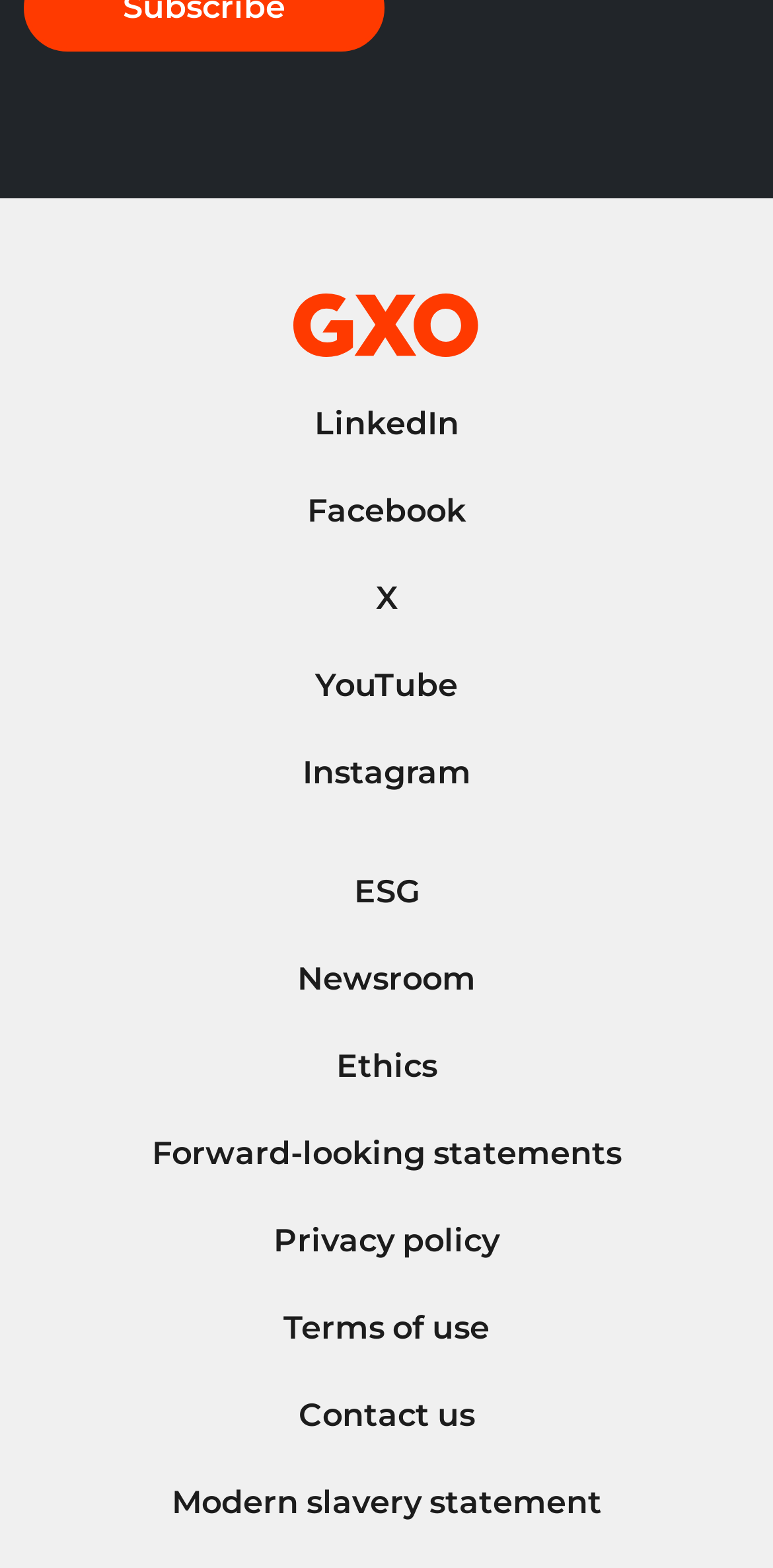Find and specify the bounding box coordinates that correspond to the clickable region for the instruction: "Watch GXO's videos on YouTube".

[0.031, 0.415, 0.969, 0.461]